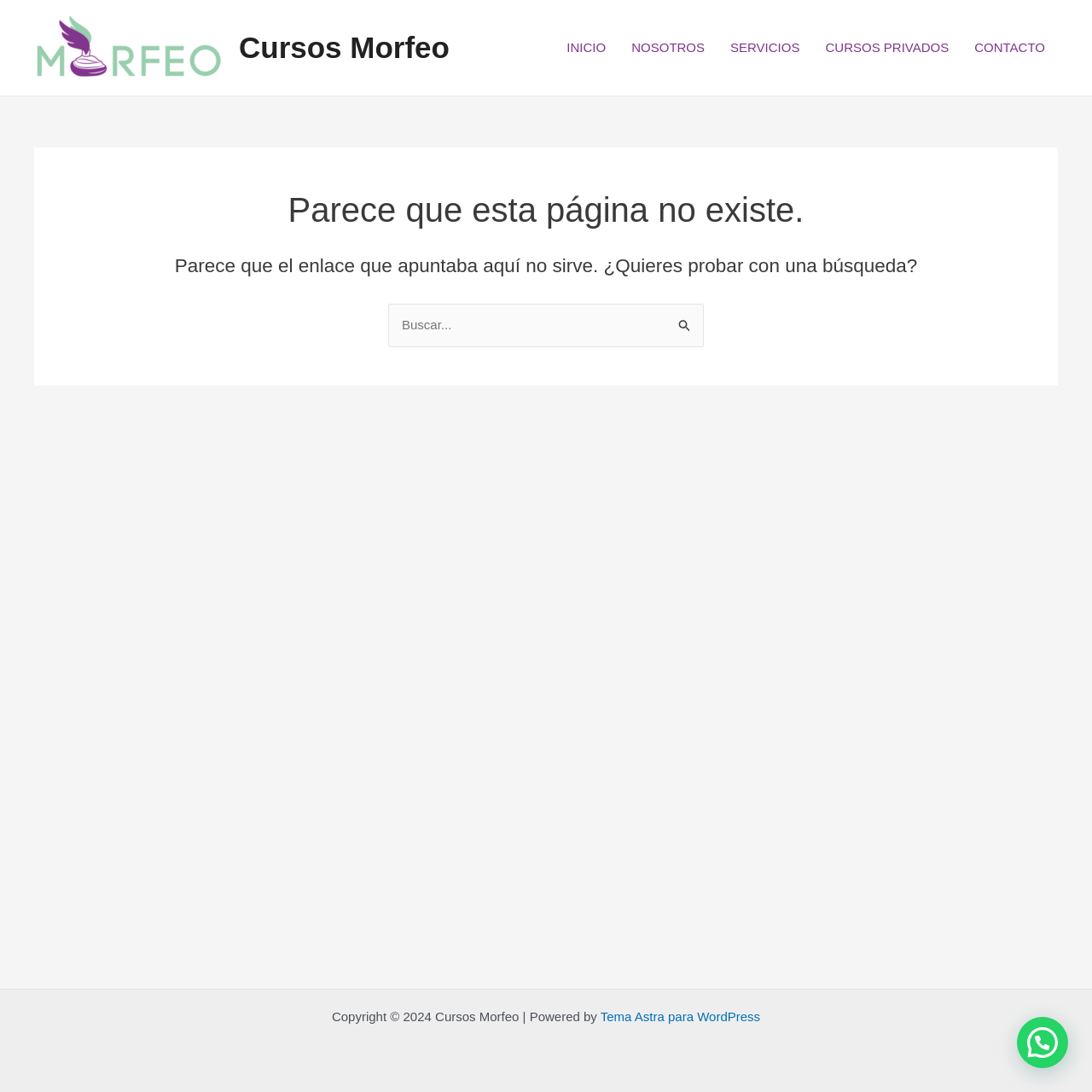Locate the coordinates of the bounding box for the clickable region that fulfills this instruction: "Search for a course".

[0.355, 0.278, 0.645, 0.318]